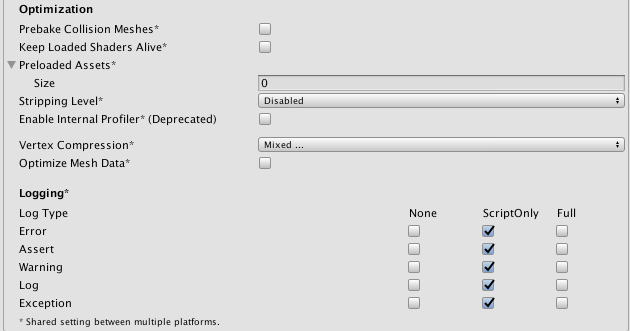Based on the image, provide a detailed response to the question:
What determines the amount of scripting and unnecessary data removed from the APK?

The 'Stripping Level' setting determines how much scripting and unnecessary data is removed from the APK to reduce its size, with options ranging from disabled to various levels of stripping.